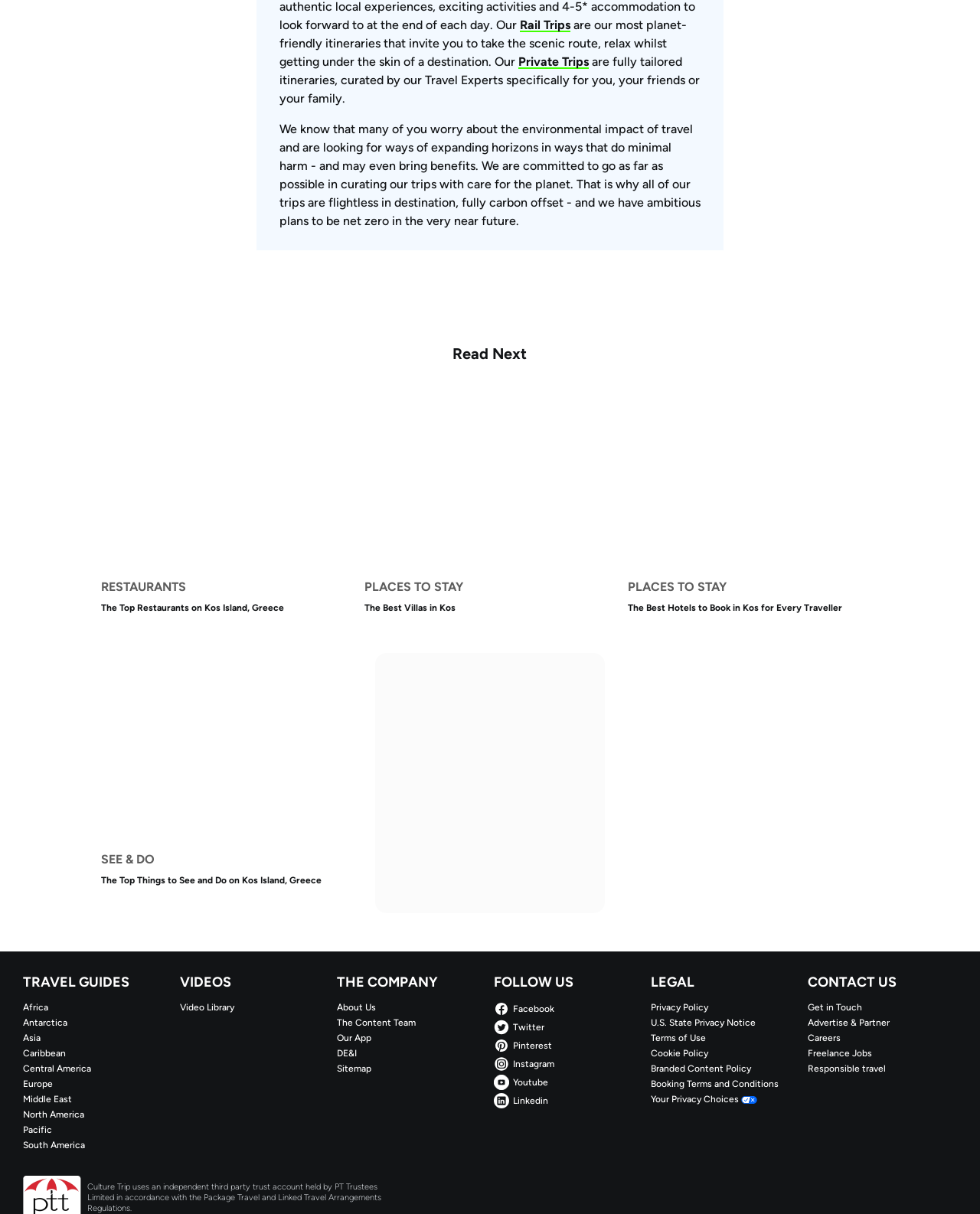Extract the bounding box coordinates of the UI element described: "Get in Touch". Provide the coordinates in the format [left, top, right, bottom] with values ranging from 0 to 1.

[0.824, 0.824, 0.977, 0.835]